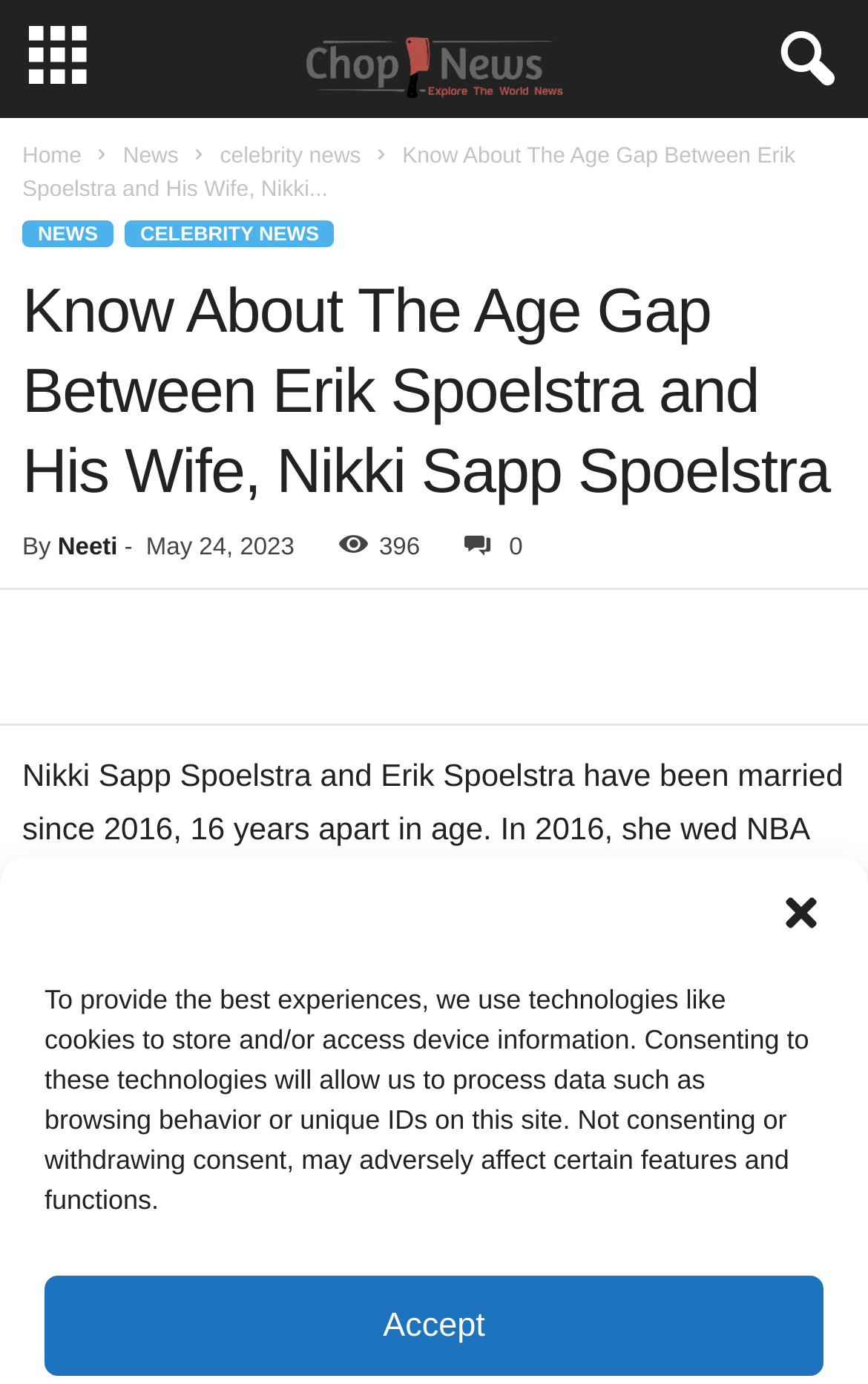Write a detailed summary of the webpage, including text, images, and layout.

The webpage is about the age gap between Erik Spoelstra, an NBA coach, and his wife Nikki Sapp Spoelstra. At the top right corner, there is a "Close dialog" button and a notification about the use of cookies to store and access device information. Below this notification, there is an "Accept" button.

The webpage has a navigation menu at the top, with links to "Home", "News", and "Celebrity News". The title of the article, "Know About The Age Gap Between Erik Spoelstra and His Wife, Nikki Sapp Spoelstra", is displayed prominently above a header section.

In the header section, the title is repeated, followed by the author's name, "Neeti", and the publication date, "May 24, 2023". There is also a counter showing 396 views and a share button.

Below the header section, there are several social media links, including Facebook, Twitter, and Instagram. The main content of the article is divided into two paragraphs. The first paragraph describes Nikki Sapp Spoelstra and Erik Spoelstra's marriage, mentioning that they have been married since 2016 and have a 16-year age gap. The second paragraph provides more information about Erik Spoelstra's career as the head coach of the Miami Heat, including his achievements and championships won.